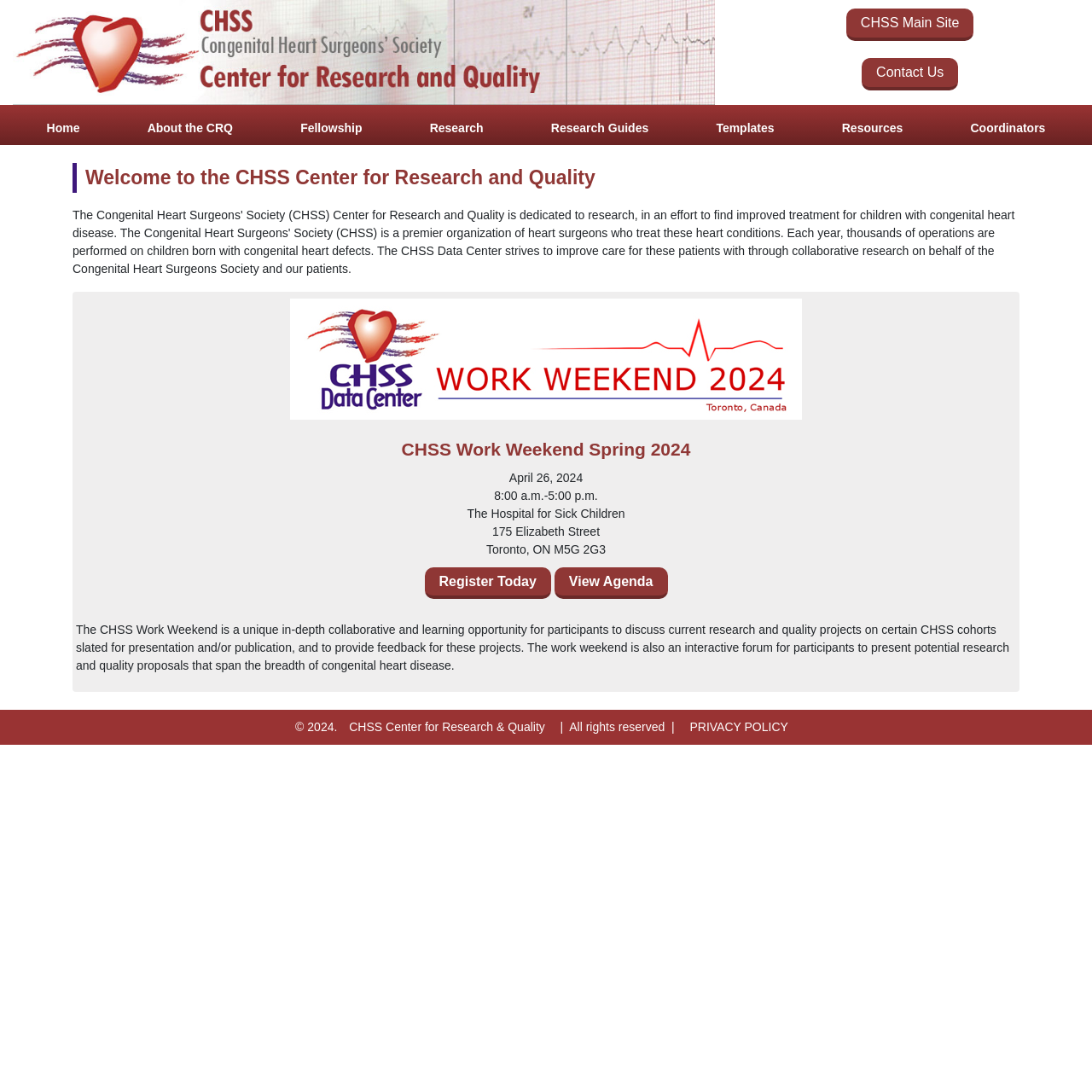Find the bounding box of the web element that fits this description: "Research Guides".

[0.498, 0.1, 0.6, 0.129]